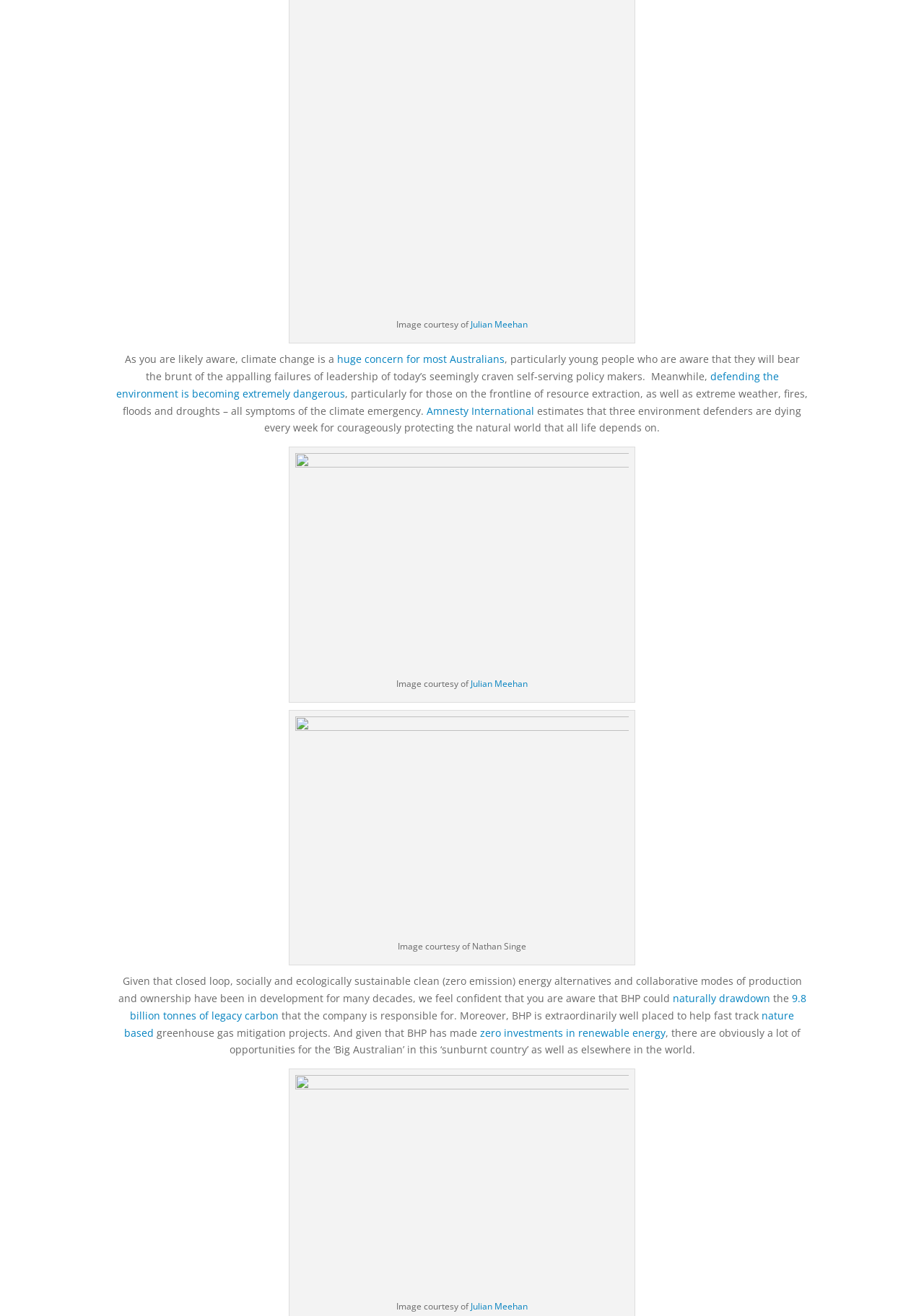Who is the author of the image?
By examining the image, provide a one-word or phrase answer.

Julian Meehan